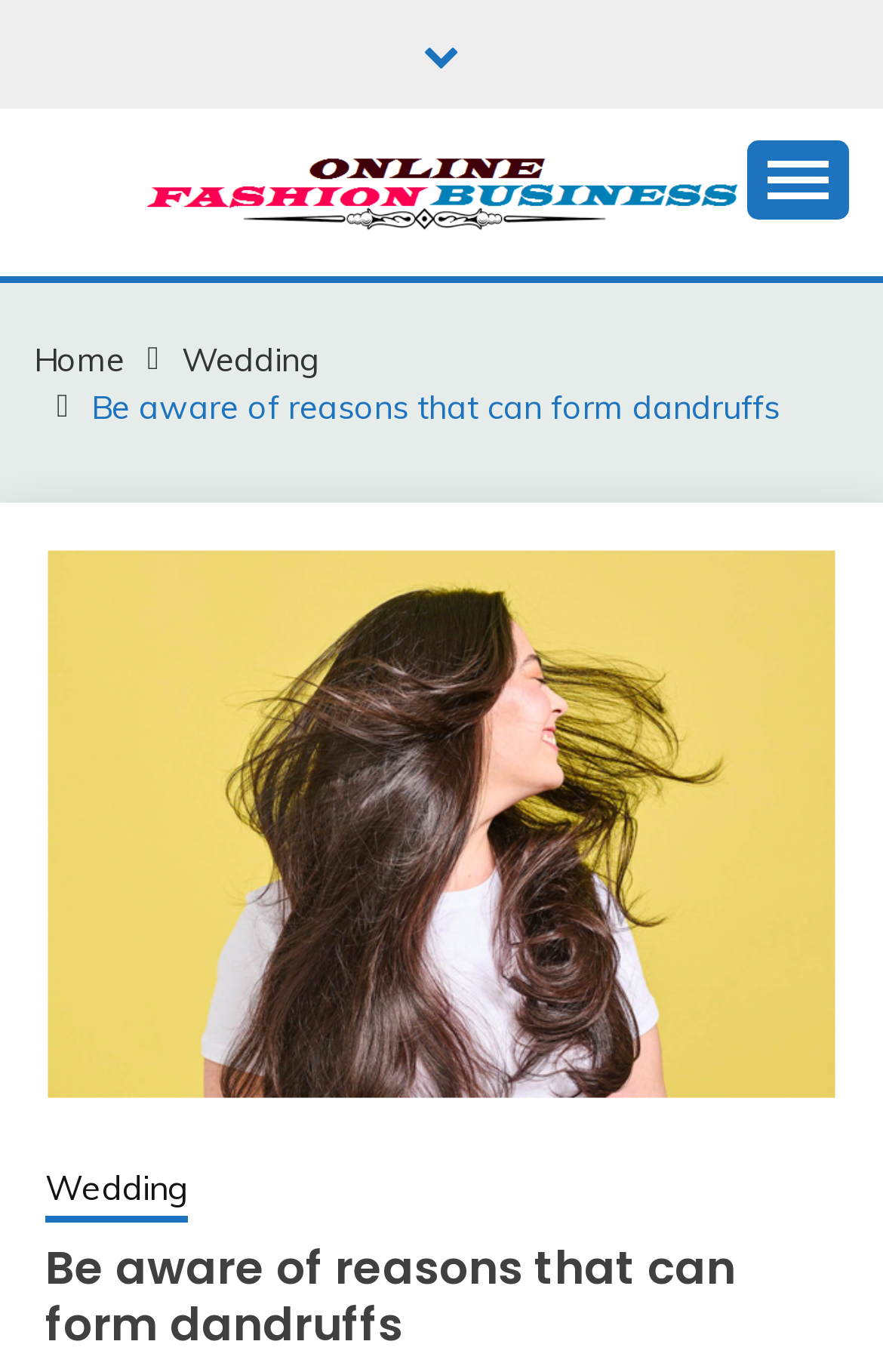Using the information shown in the image, answer the question with as much detail as possible: How many images are on the webpage?

There is only one image on the webpage, which is the logo of the 'Online Fashion Business' located at the top-left corner of the webpage.